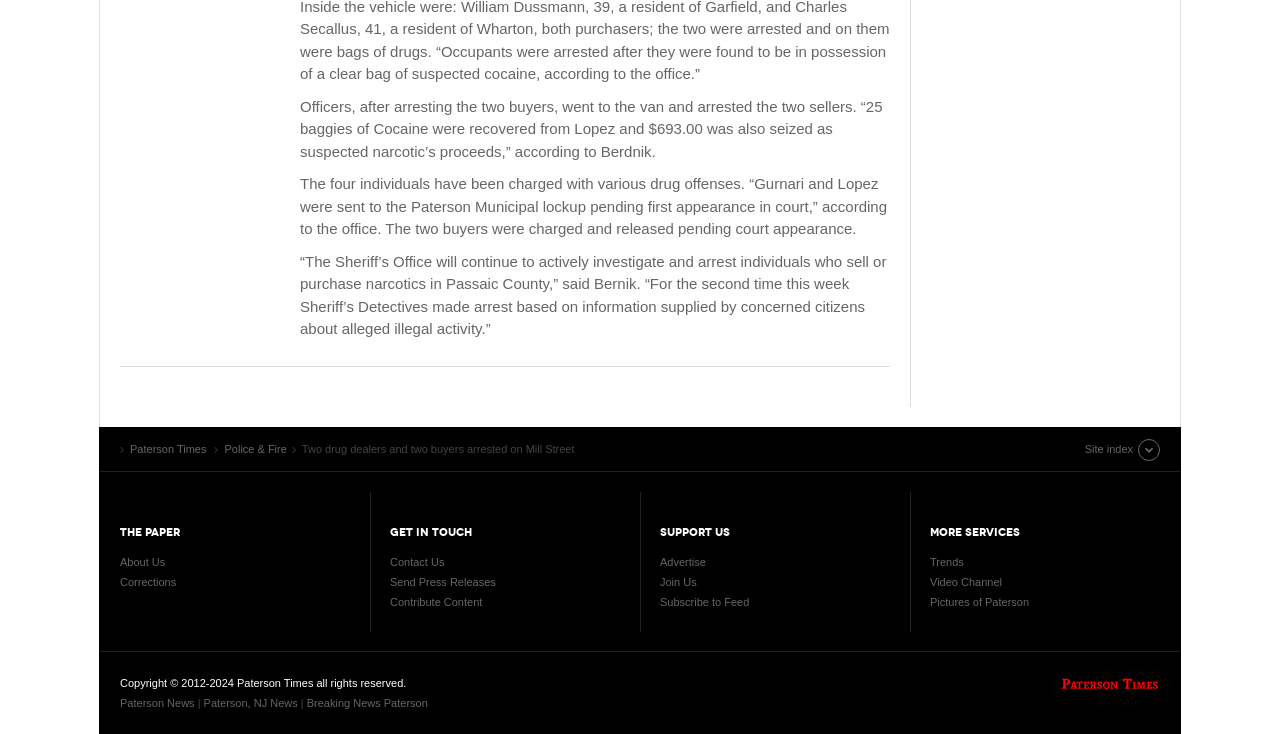Find the bounding box coordinates of the clickable element required to execute the following instruction: "Read 'Paterson, NJ News'". Provide the coordinates as four float numbers between 0 and 1, i.e., [left, top, right, bottom].

[0.159, 0.949, 0.233, 0.966]